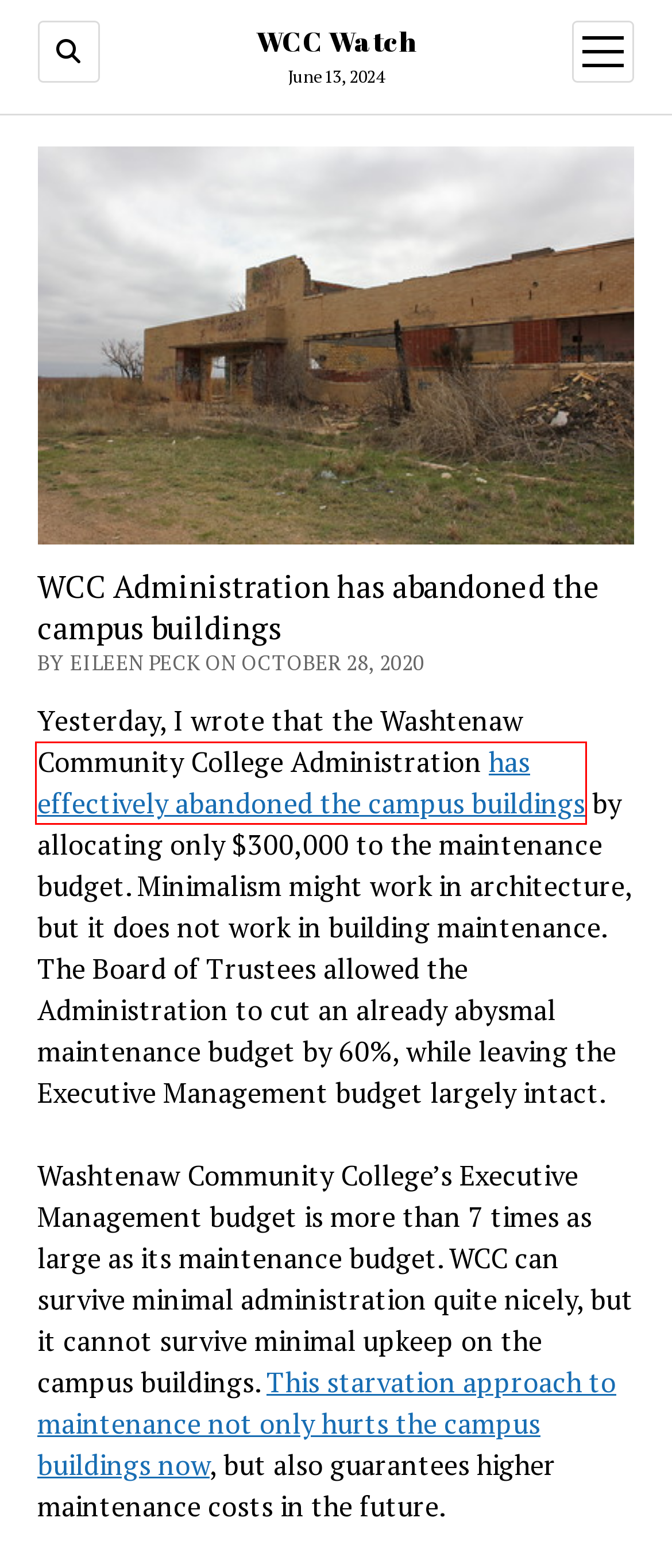You are given a screenshot of a webpage with a red bounding box around an element. Choose the most fitting webpage description for the page that appears after clicking the element within the red bounding box. Here are the candidates:
A. Deferred Maintenance, Meet Asset Protection - WCC Watch
B. Dear Washtenaw County Taxpayers - WCC Watch
C. WCC Board of Trustees Candidate Ruth Hatcher - WCC Watch
D. WCC Watch - Washtenaw Community College Watch
E. WCC budget woes are self-inflicted - WCC Watch
F. SHED Data Reflects Higher Education Value - WCC Watch
G. WCC Board of Trustees Archives - WCC Watch
H. Community College Enrollment Drops Again - WCC Watch

B